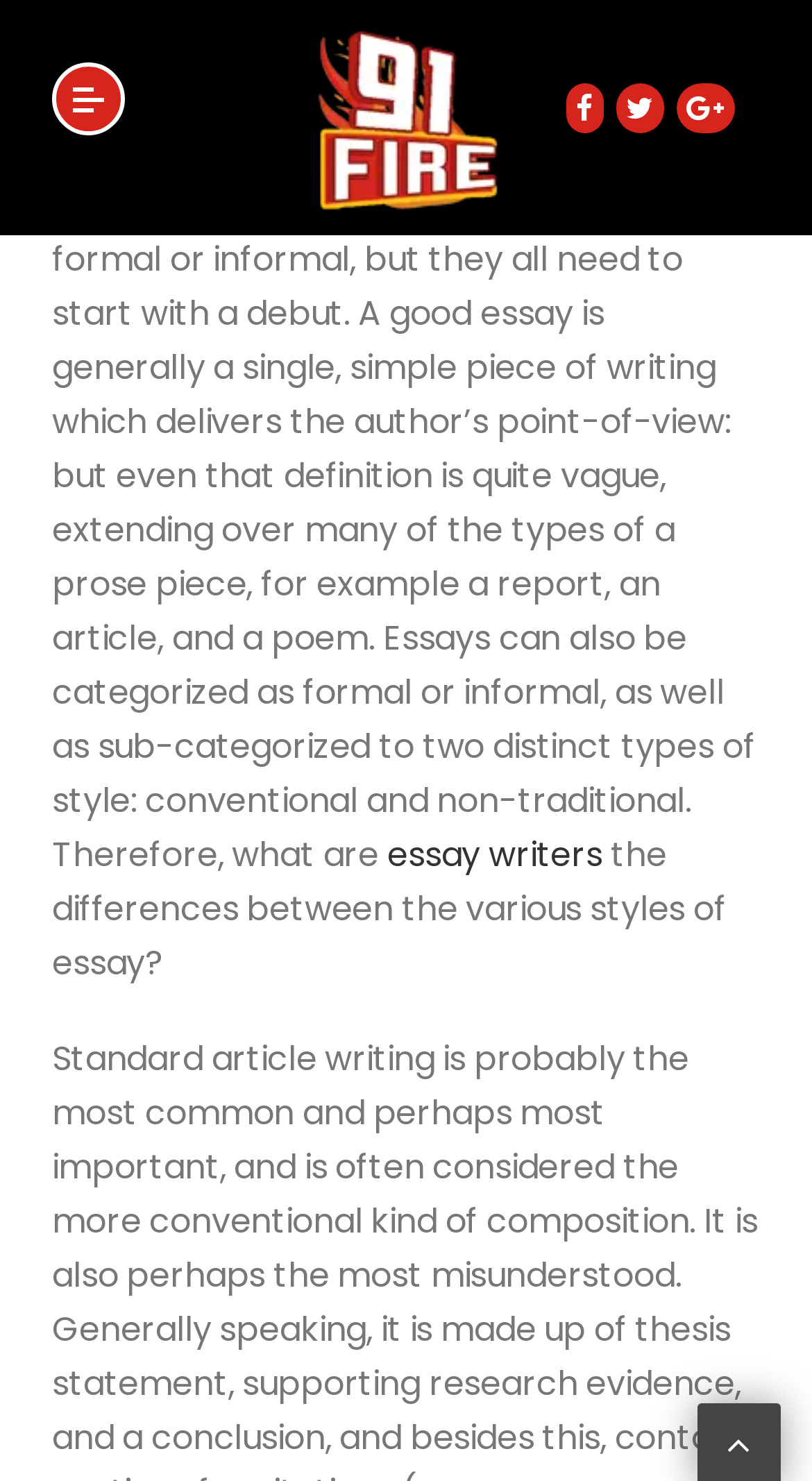Please provide a one-word or short phrase answer to the question:
How many social media links are present?

Three